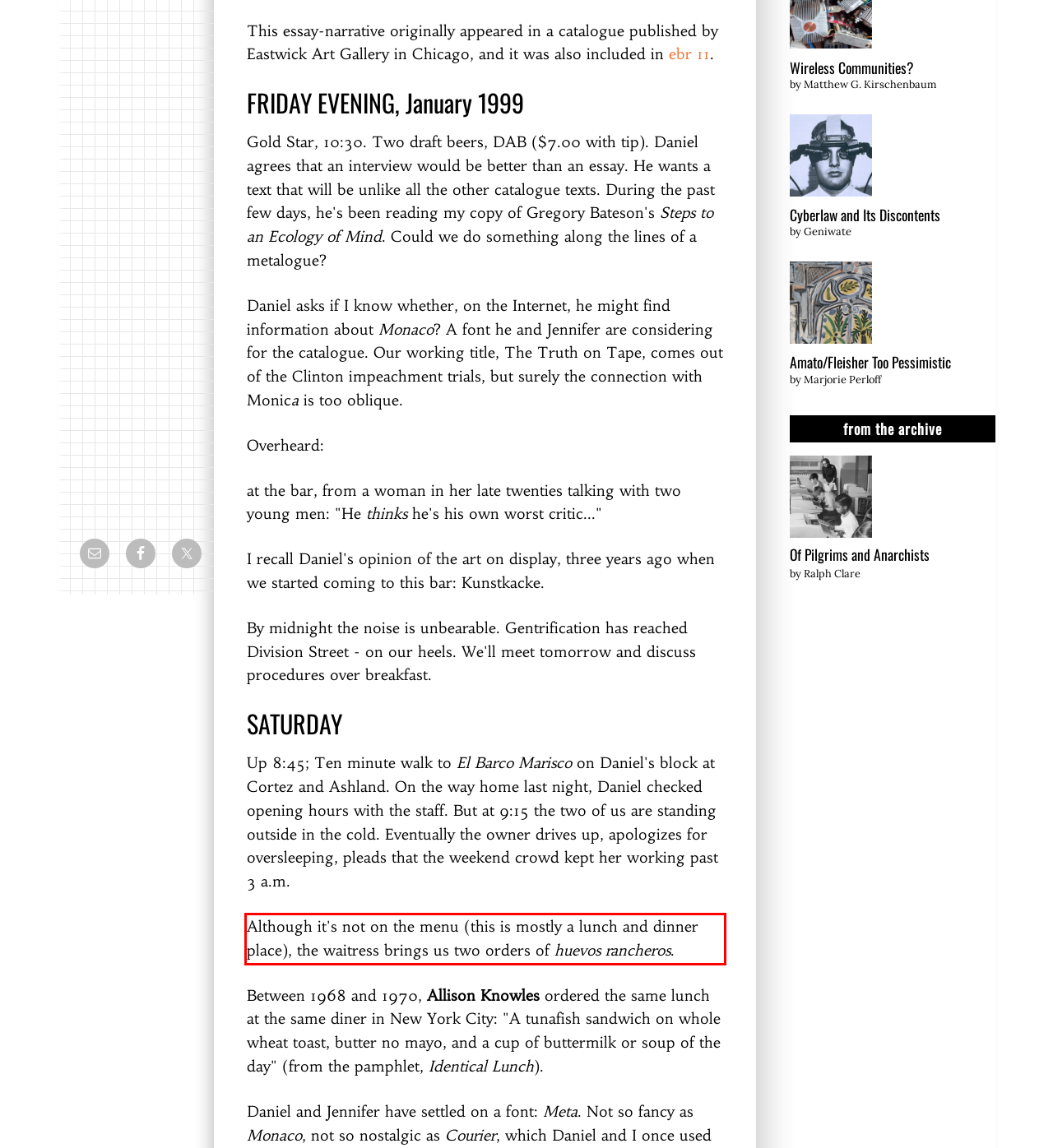Extract and provide the text found inside the red rectangle in the screenshot of the webpage.

Although it's not on the menu (this is mostly a lunch and dinner place), the waitress brings us two orders of huevos rancheros.